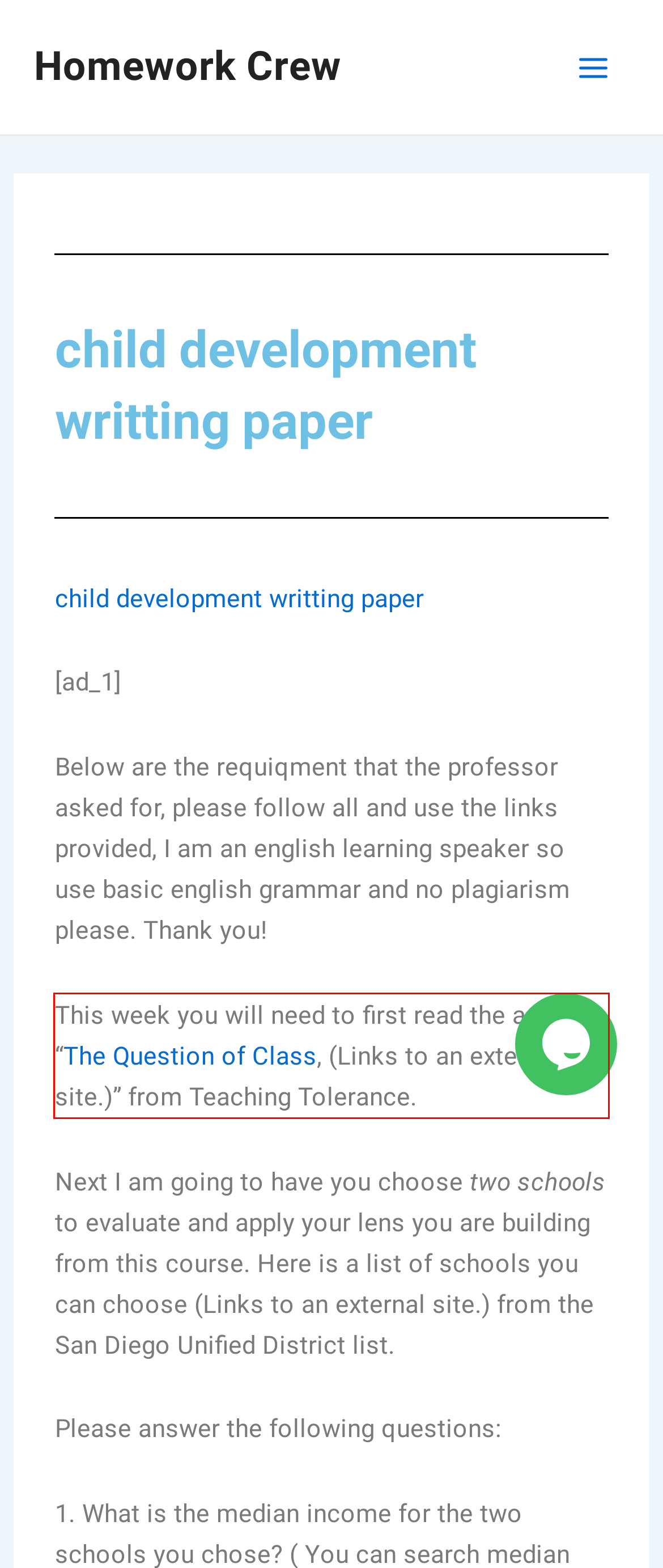Using the provided webpage screenshot, recognize the text content in the area marked by the red bounding box.

This week you will need to first read the article, “The Question of Class, (Links to an external site.)” from Teaching Tolerance.